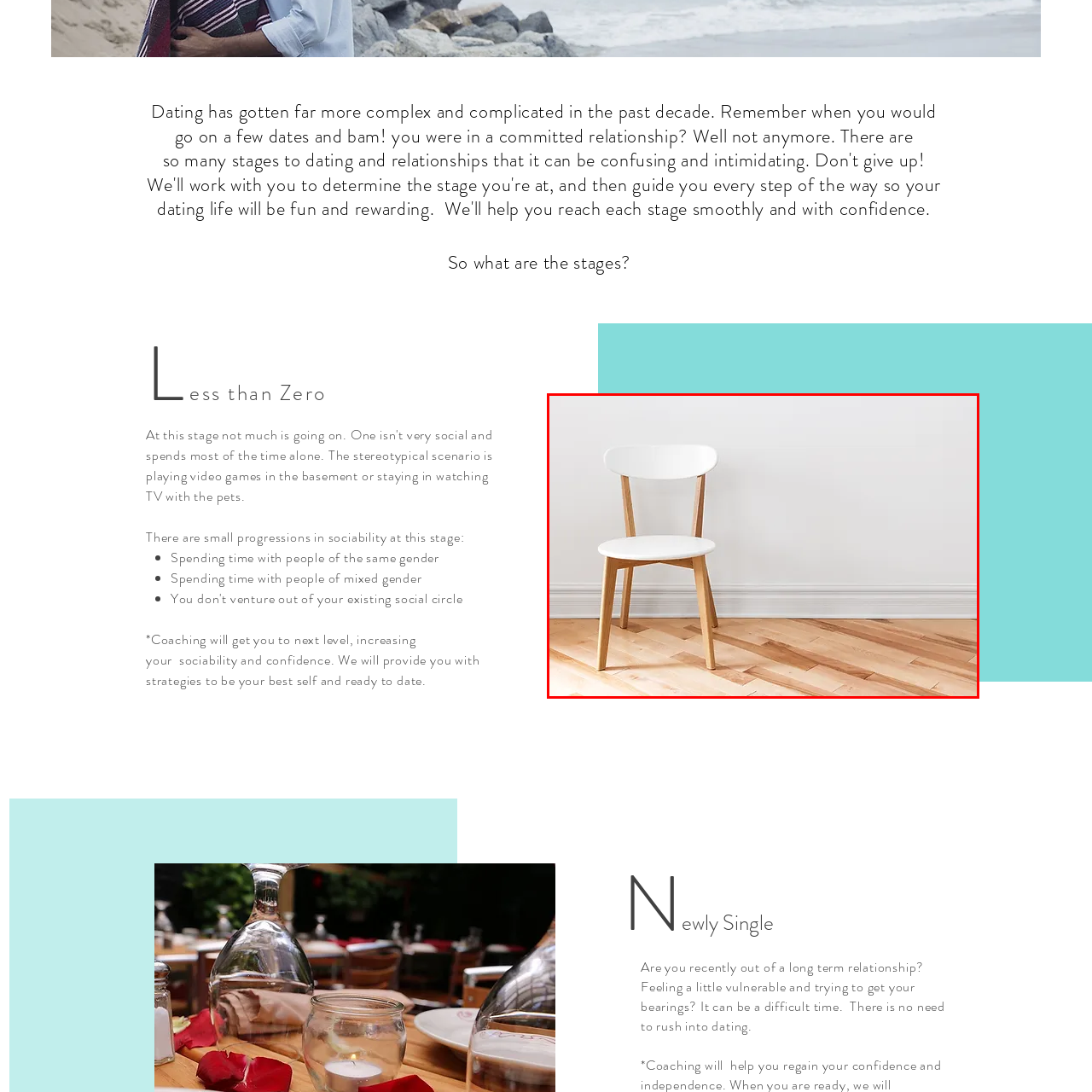What is the style of the interior design?
View the image highlighted by the red bounding box and provide your answer in a single word or a brief phrase.

Contemporary